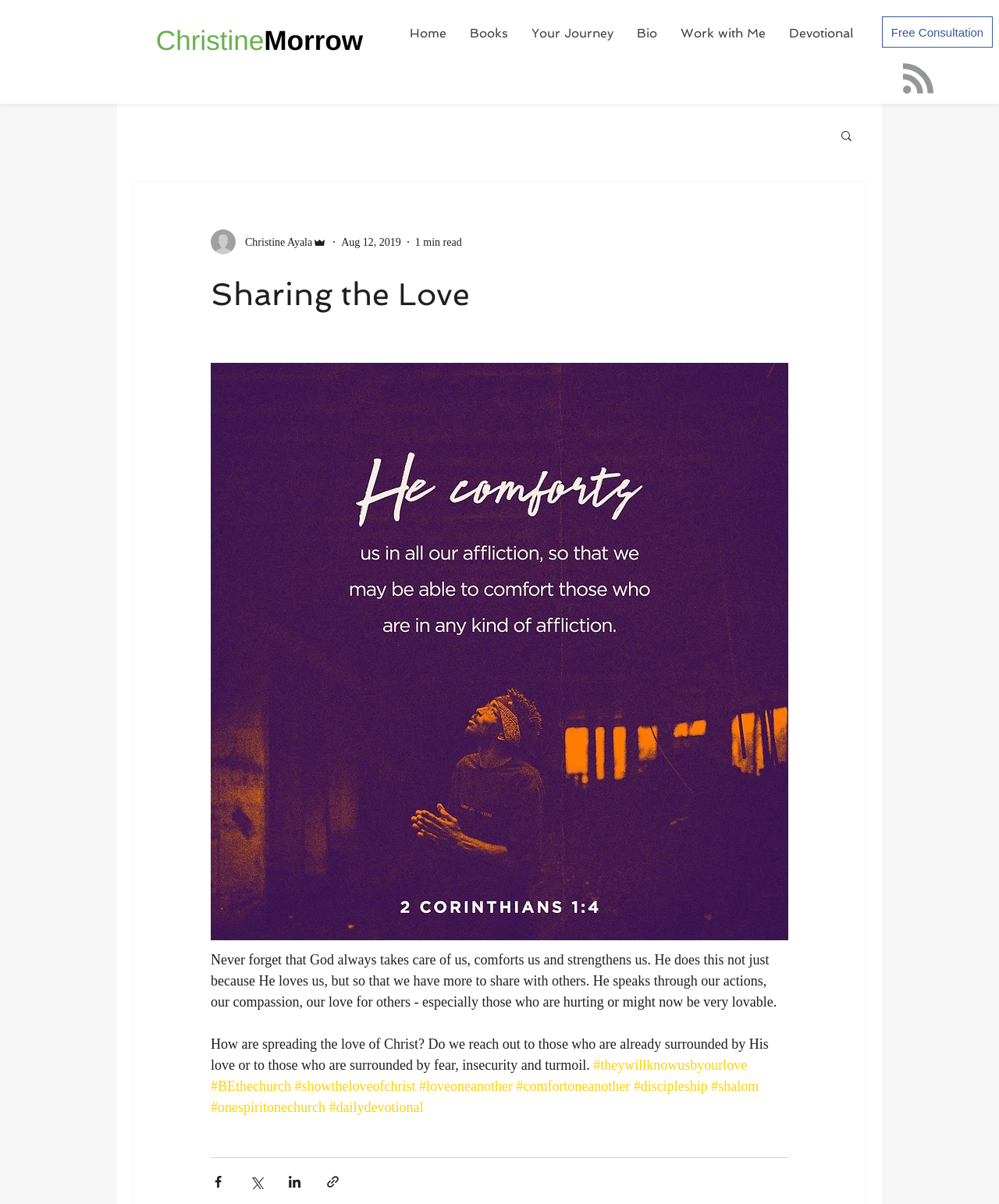Identify the bounding box coordinates of the clickable region required to complete the instruction: "Click on the 'Free Consultation' link". The coordinates should be given as four float numbers within the range of 0 and 1, i.e., [left, top, right, bottom].

[0.883, 0.014, 0.994, 0.04]